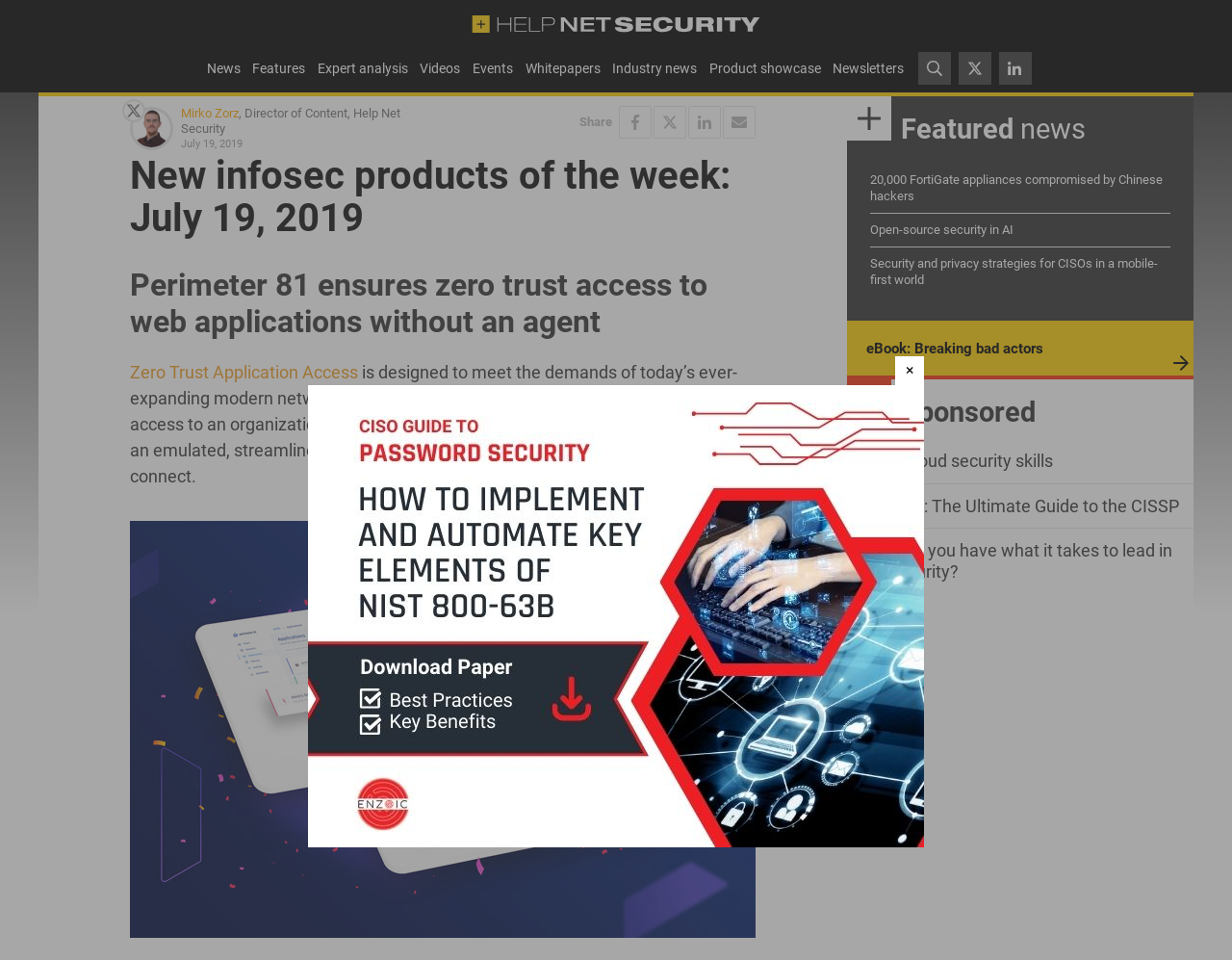What is the topic of the article 'Perimeter 81 ensures zero trust access to web applications without an agent'?
Look at the webpage screenshot and answer the question with a detailed explanation.

I determined the answer by analyzing the heading element with the text 'Perimeter 81 ensures zero trust access to web applications without an agent' and its associated link element with the text 'Zero Trust Application Access' which suggests that it is the topic of the article.